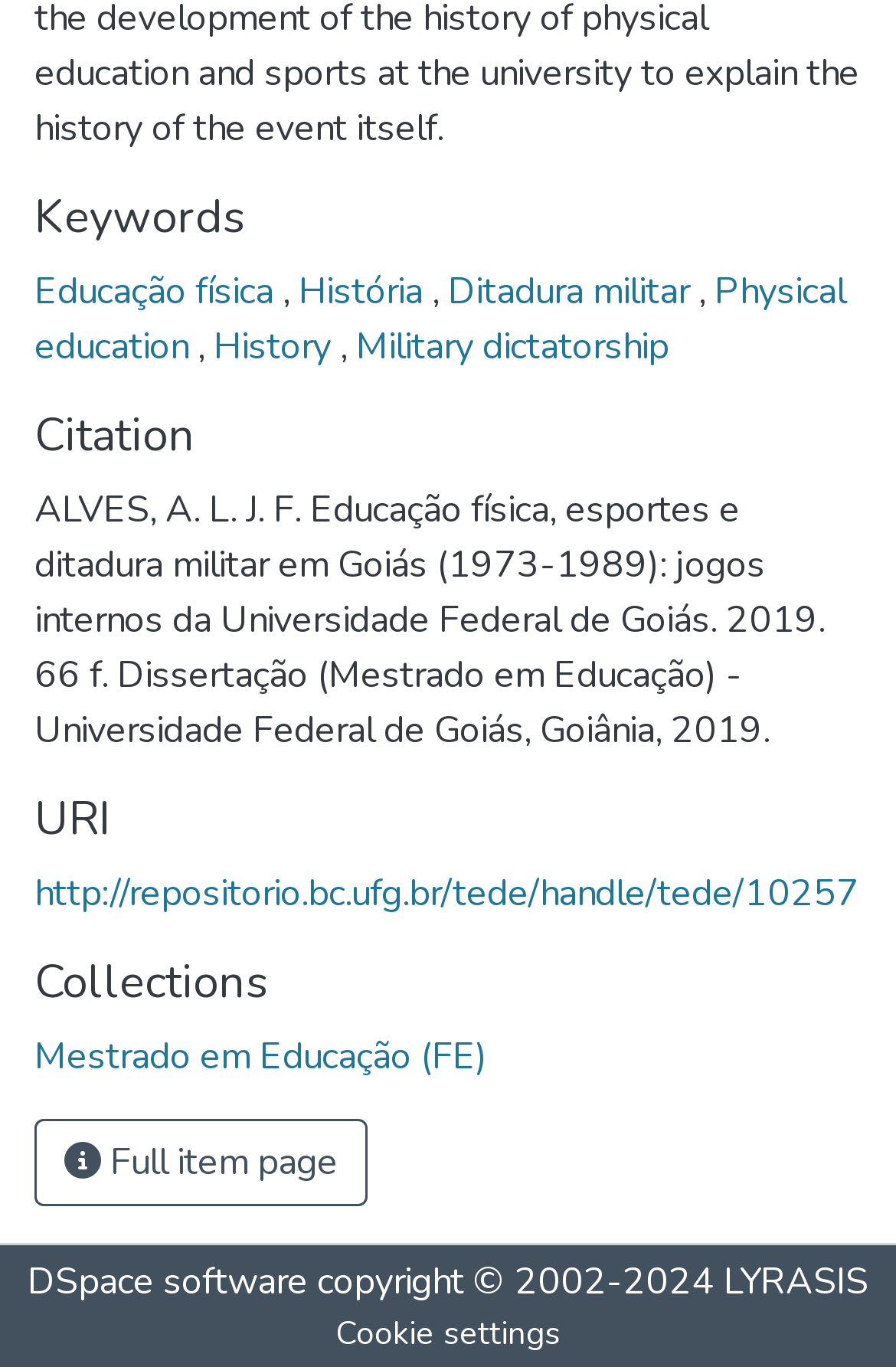What is the URL of the URI?
Using the image provided, answer with just one word or phrase.

http://repositorio.bc.ufg.br/tede/handle/tede/10257